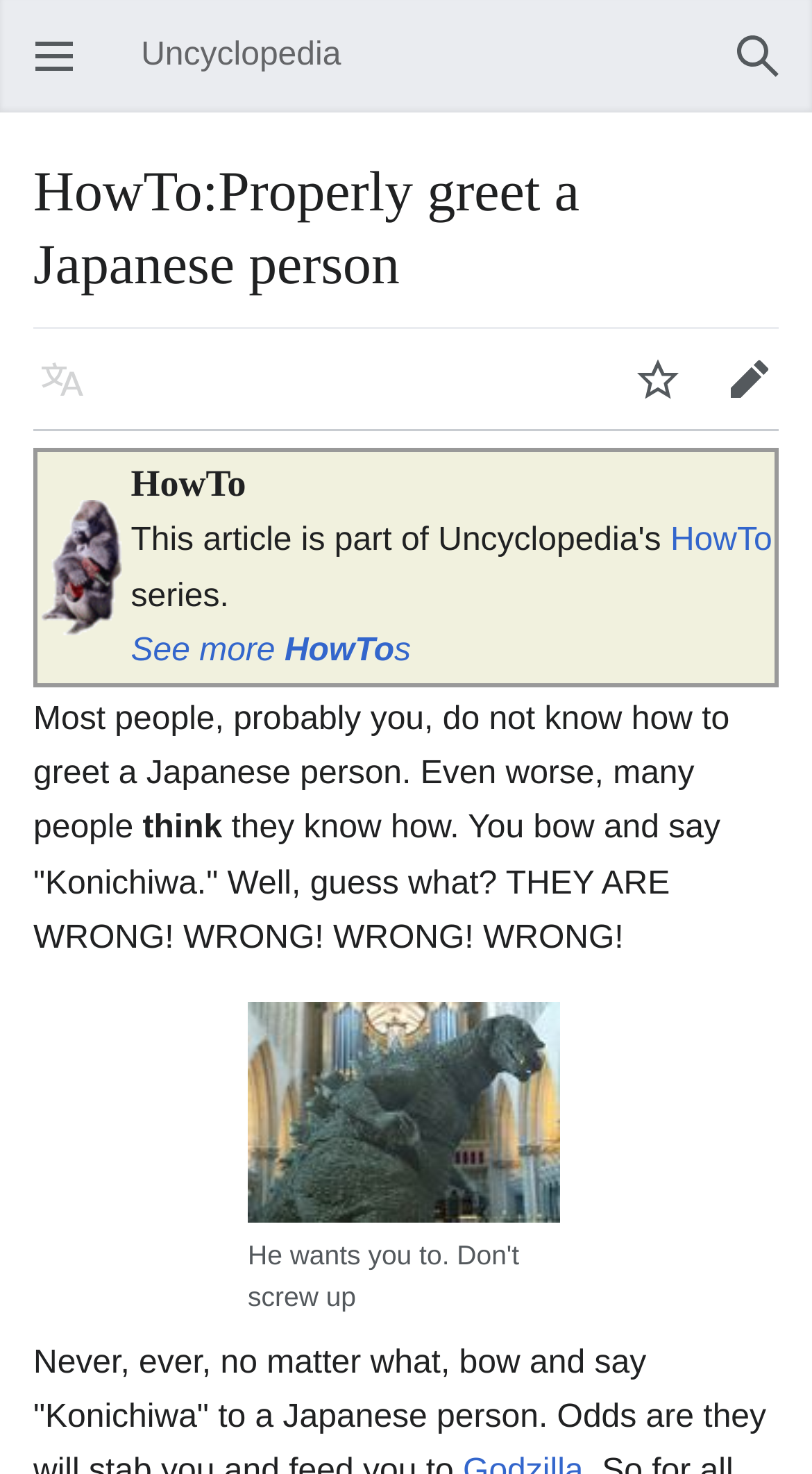What is the text that follows 'HowTo This article is part of Uncyclopedia's HowTo series.'?
Please provide a single word or phrase answer based on the image.

See more HowTos